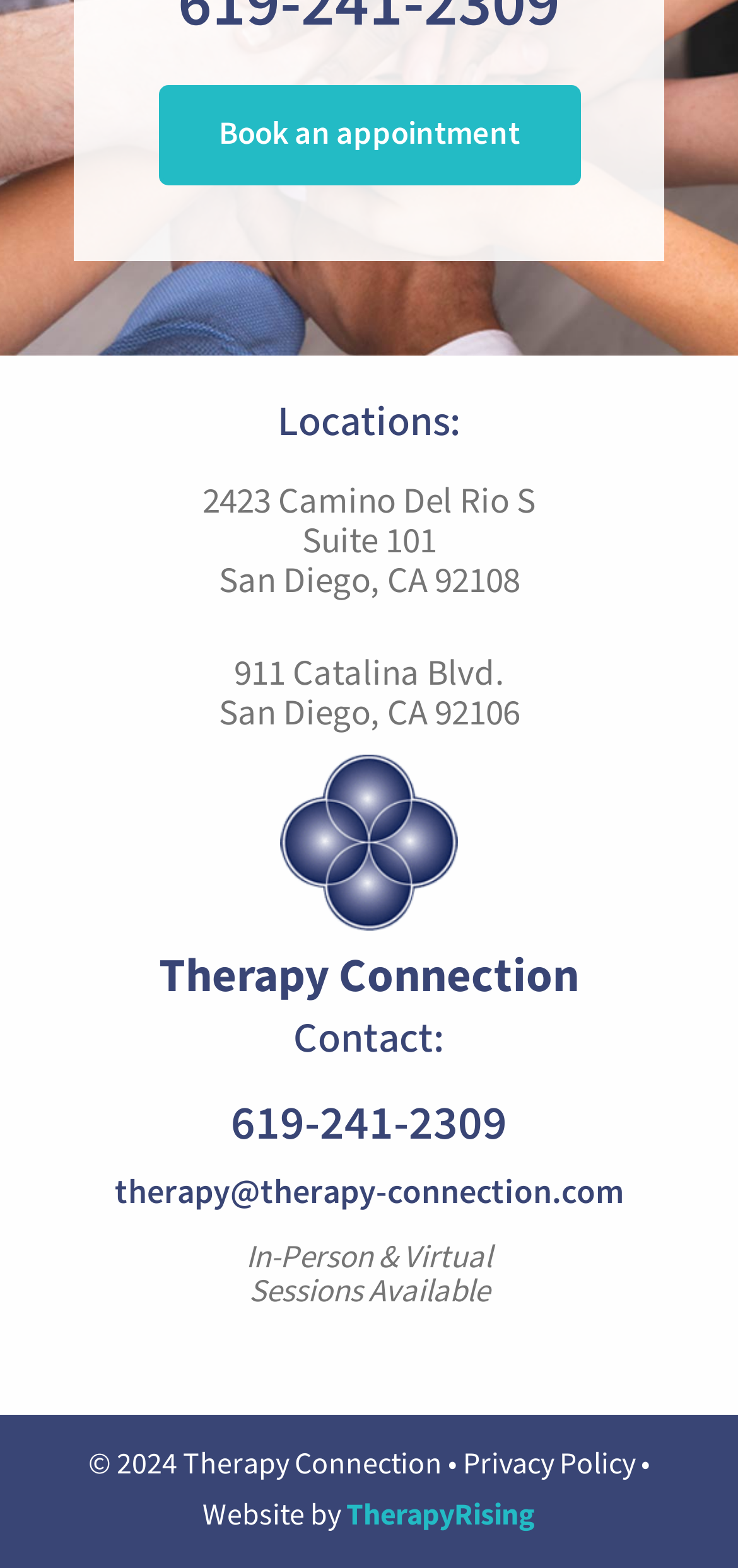Find and provide the bounding box coordinates for the UI element described here: "therapy@therapy-connection.com". The coordinates should be given as four float numbers between 0 and 1: [left, top, right, bottom].

[0.155, 0.746, 0.845, 0.774]